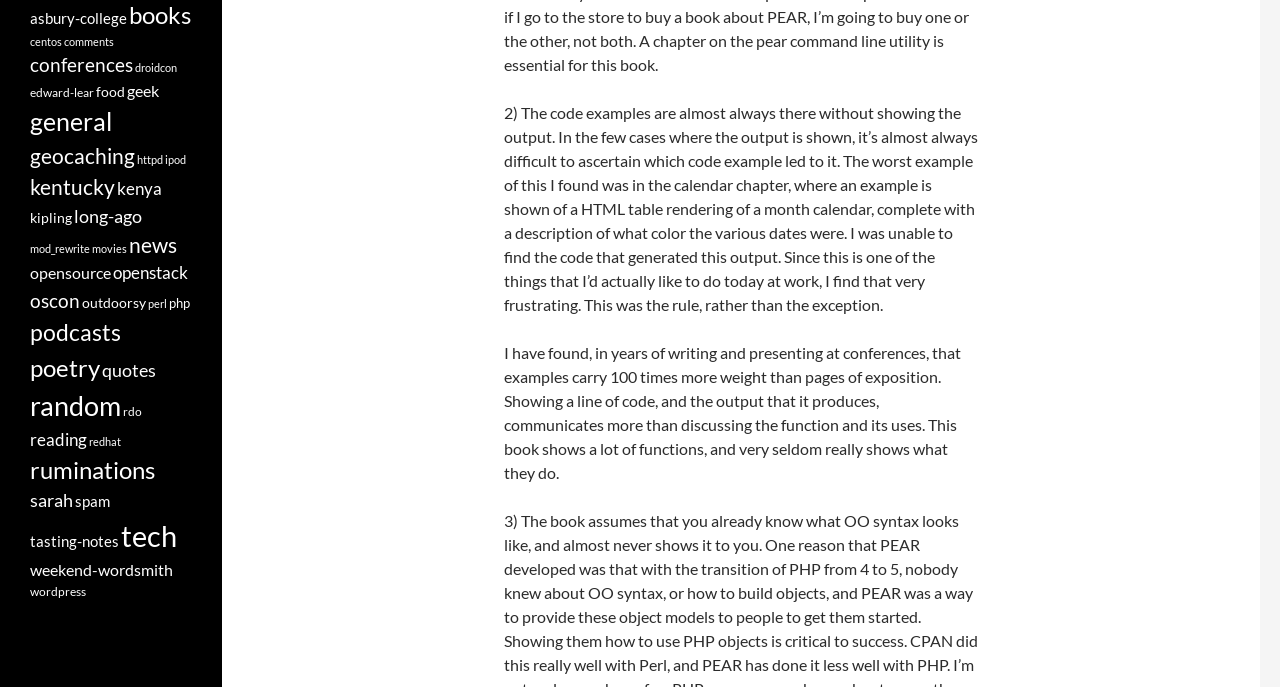Is there a link related to food?
Look at the image and respond with a one-word or short-phrase answer.

Yes